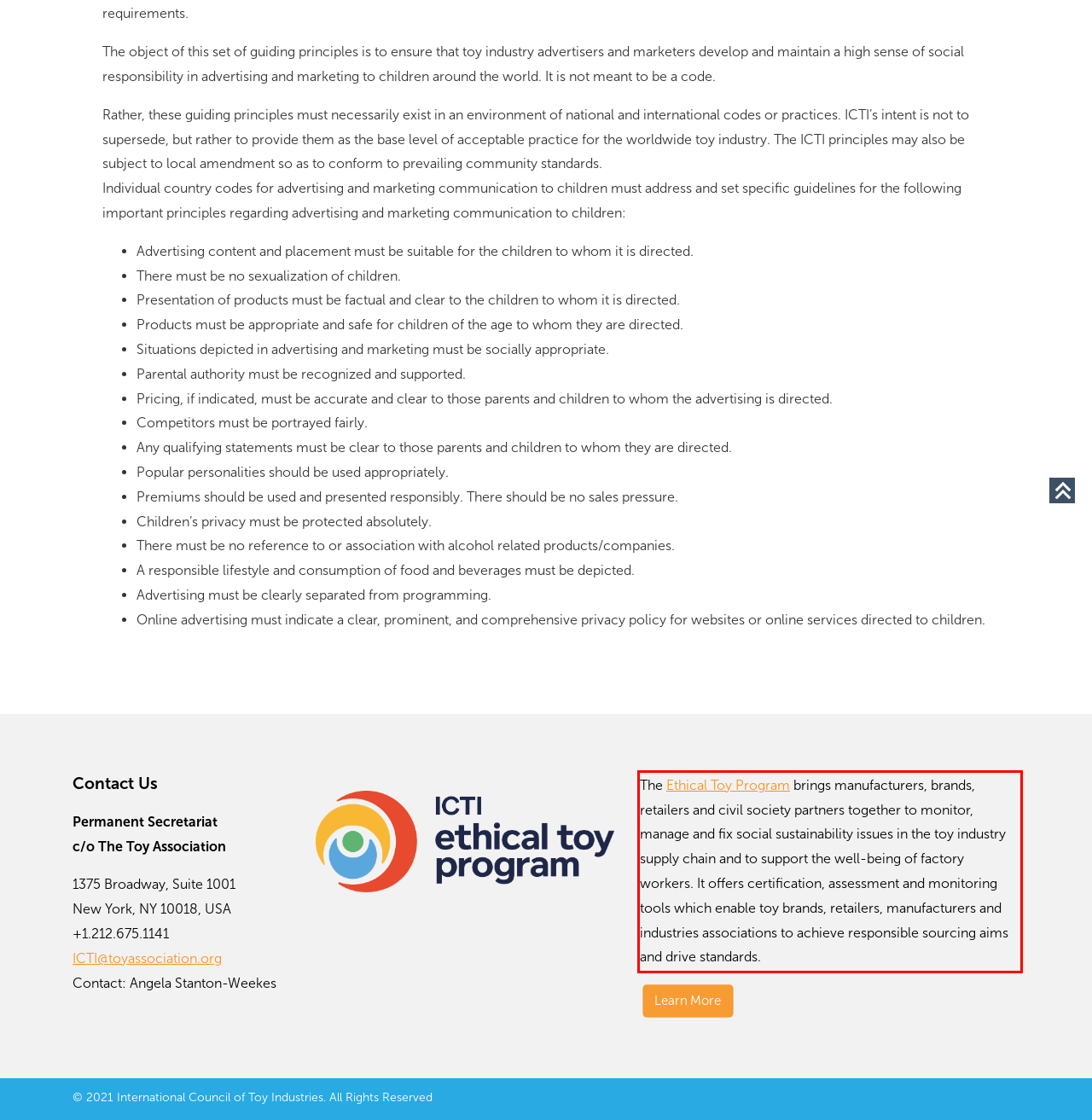Examine the webpage screenshot and use OCR to recognize and output the text within the red bounding box.

The Ethical Toy Program brings manufacturers, brands, retailers and civil society partners together to monitor, manage and fix social sustainability issues in the toy industry supply chain and to support the well-being of factory workers. It offers certification, assessment and monitoring tools which enable toy brands, retailers, manufacturers and industries associations to achieve responsible sourcing aims and drive standards.